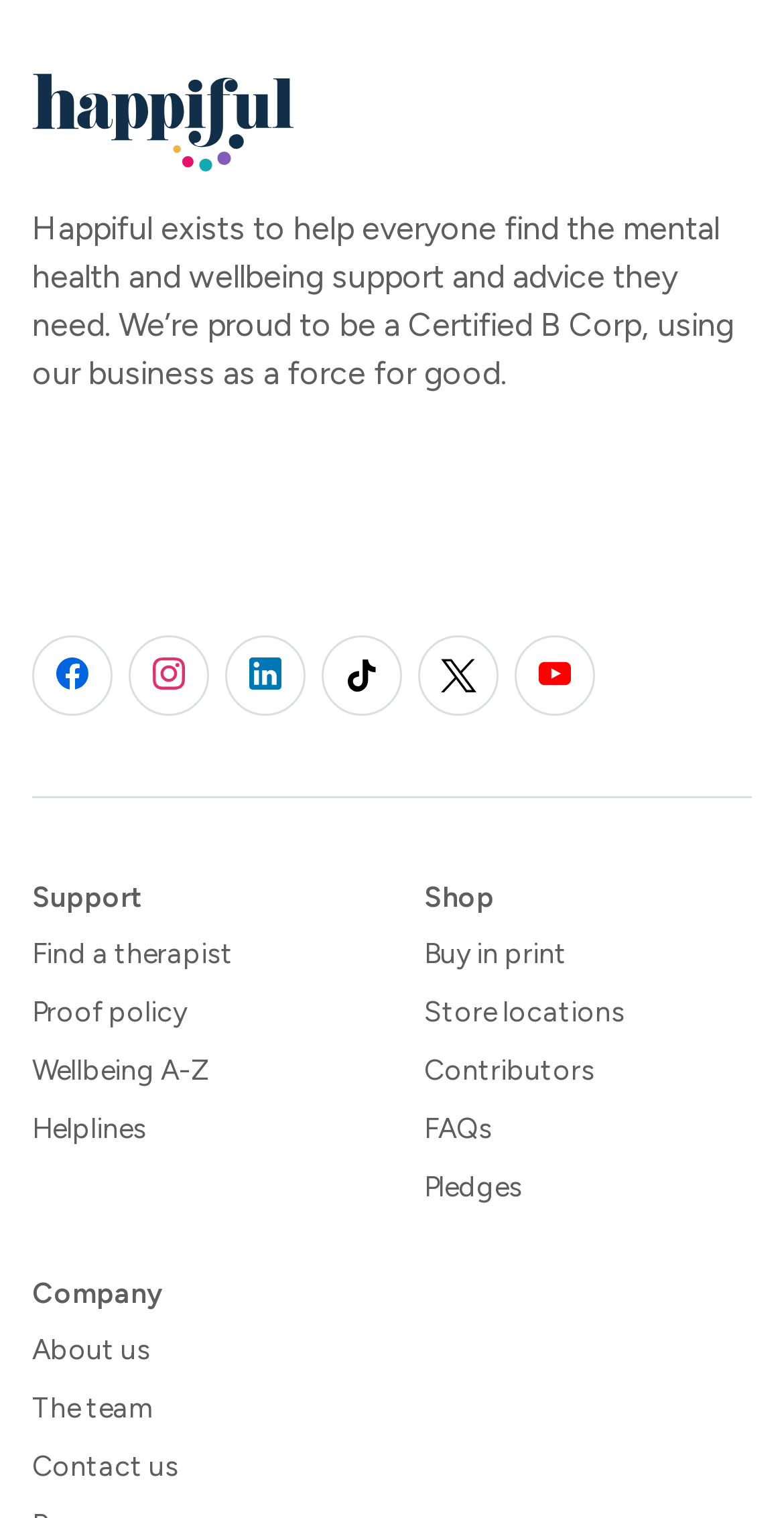Using the webpage screenshot, locate the HTML element that fits the following description and provide its bounding box: "aria-label="Happiful on Youtube"".

[0.656, 0.418, 0.759, 0.471]